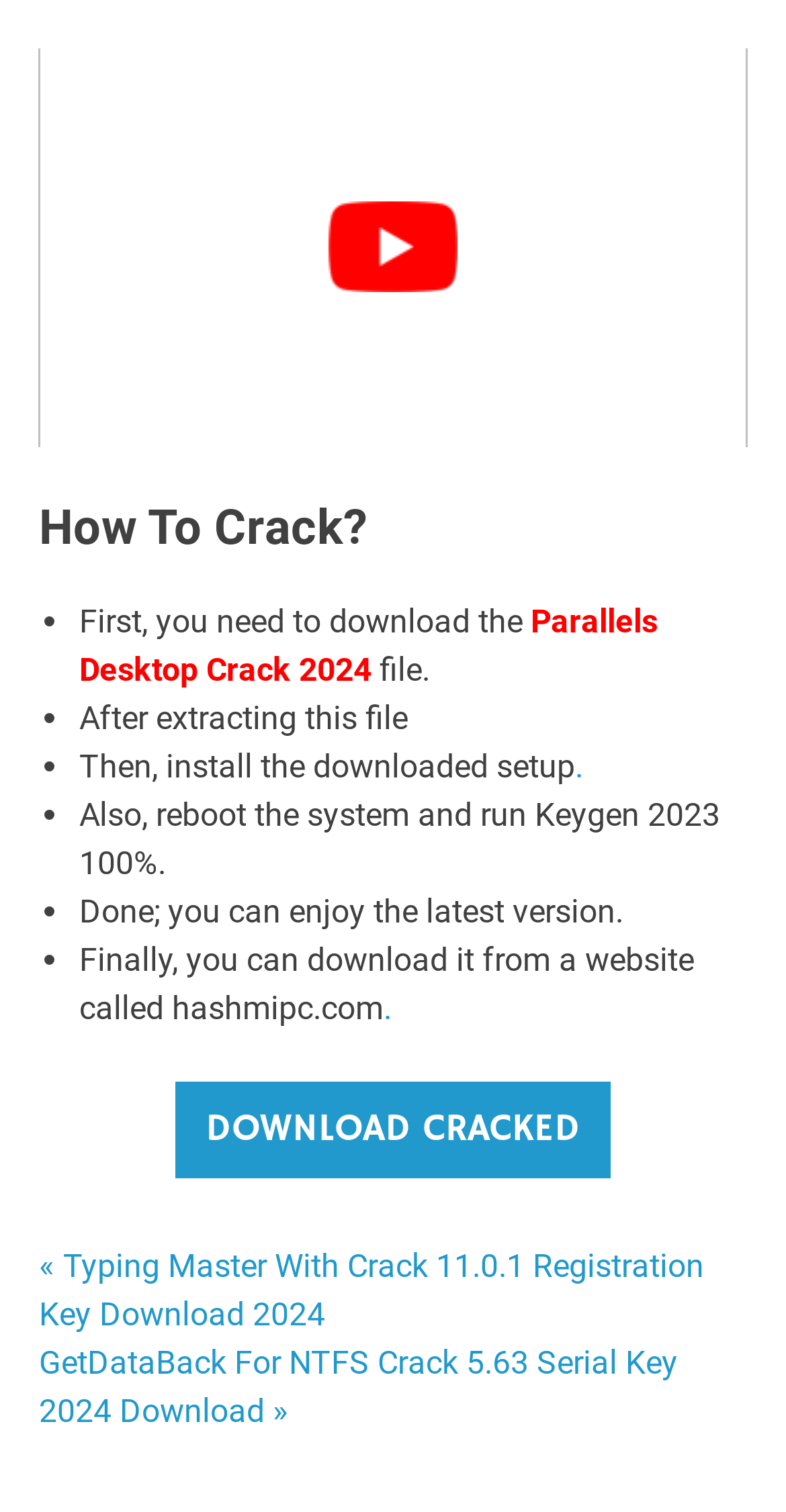Predict the bounding box coordinates of the area that should be clicked to accomplish the following instruction: "go to the previous post". The bounding box coordinates should consist of four float numbers between 0 and 1, i.e., [left, top, right, bottom].

[0.049, 0.824, 0.895, 0.882]